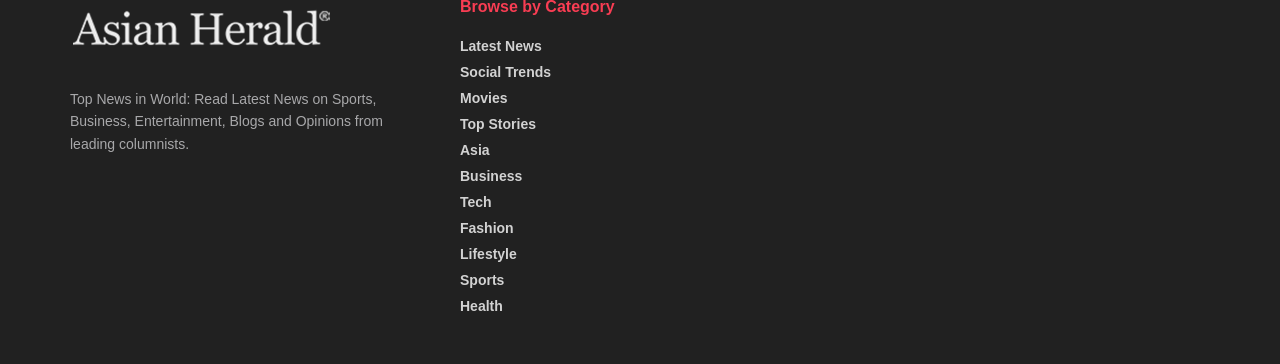Please find and report the bounding box coordinates of the element to click in order to perform the following action: "Read latest news". The coordinates should be expressed as four float numbers between 0 and 1, in the format [left, top, right, bottom].

[0.359, 0.105, 0.423, 0.149]